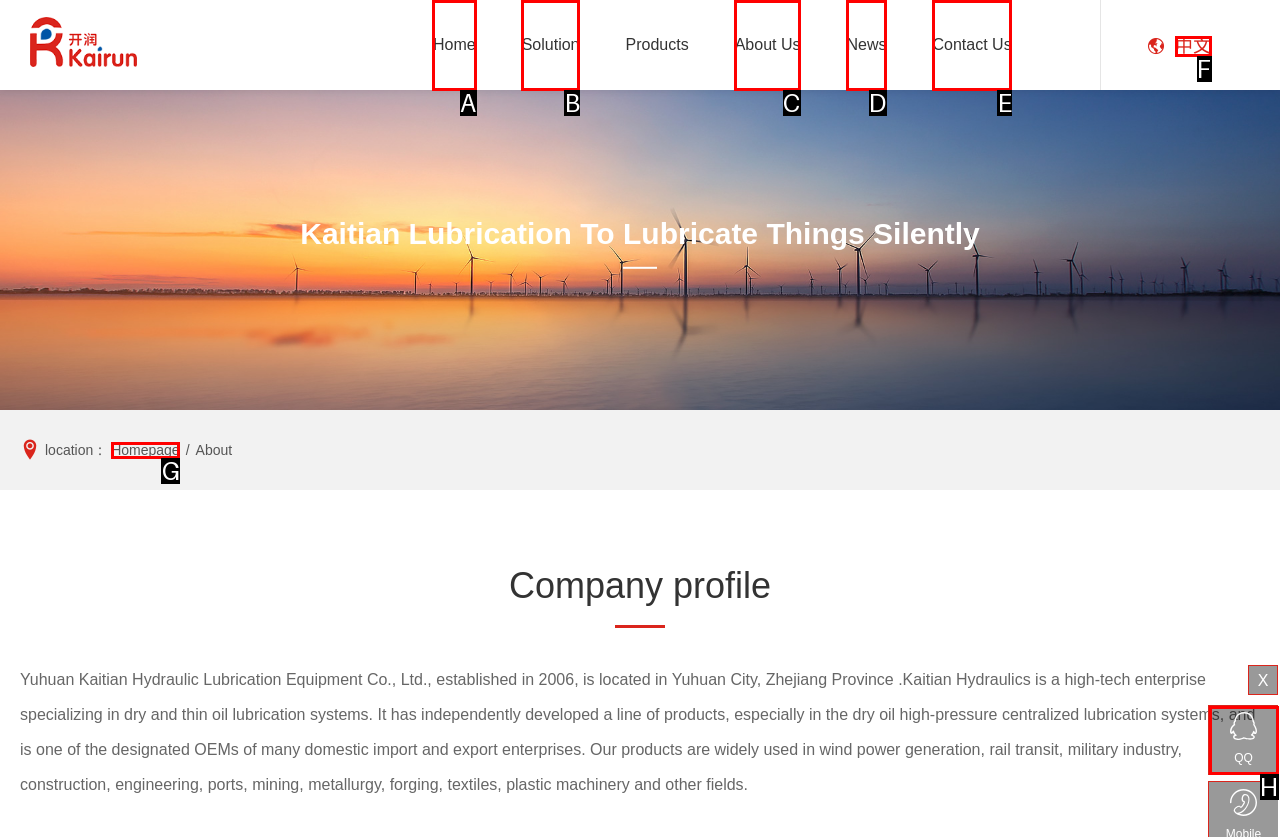Find the appropriate UI element to complete the task: Click the Home link. Indicate your choice by providing the letter of the element.

A